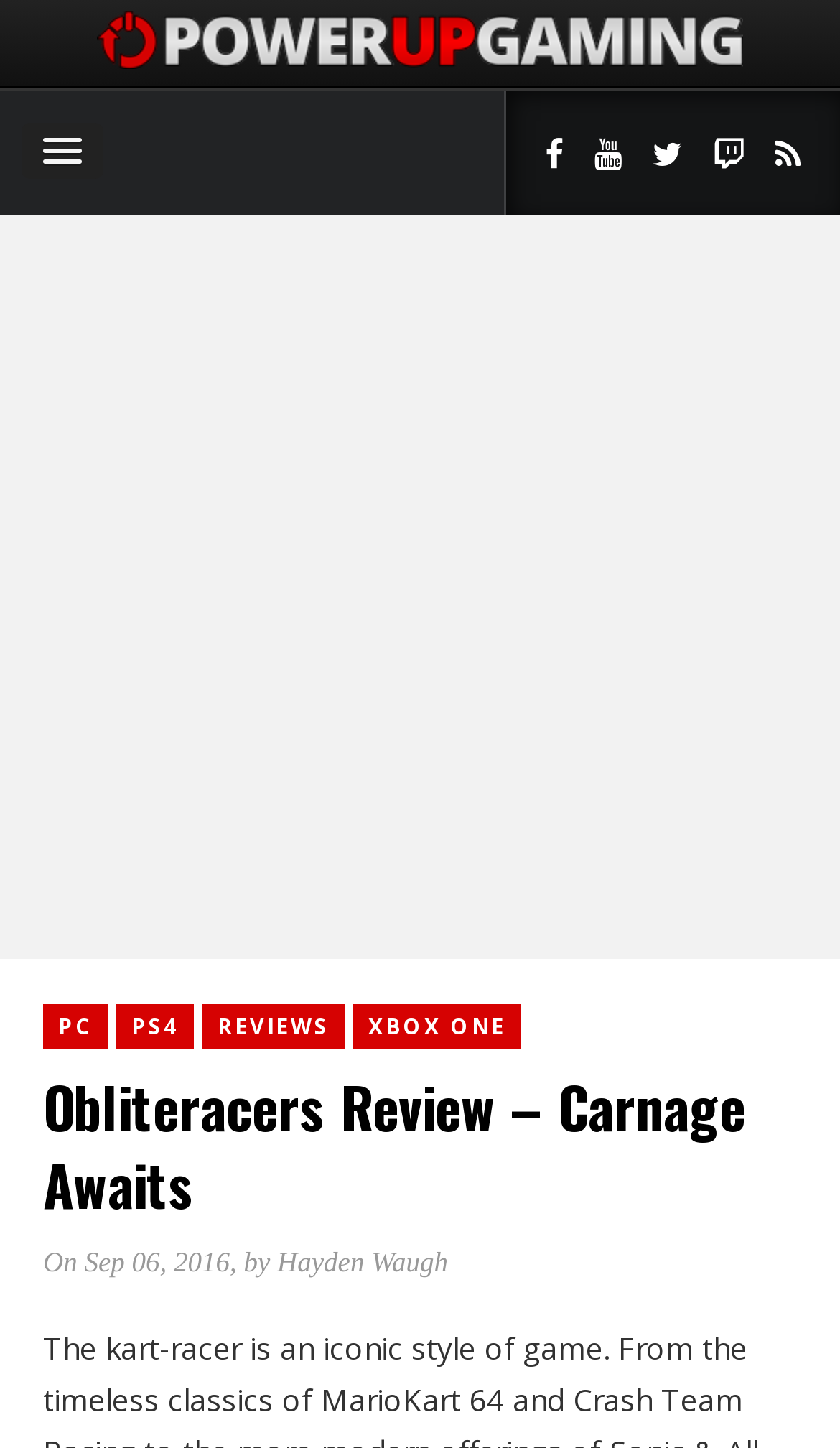Create a detailed narrative of the webpage’s visual and textual elements.

The webpage is a review of the game Obliteracers, with the title "Obliteracers Review – Carnage Awaits" prominently displayed near the top. Below the title, there is a horizontal row of links to different gaming platforms, including PC, PS4, REVIEWS, and XBOX ONE. 

Above the title, there is a link to "Video Games News, Reviews & Features" accompanied by an image, which is positioned near the top-left corner of the page. 

On the top-right corner, there are five social media links, represented by icons, arranged horizontally. 

The main content of the review is located below the title, but its text is not provided in the accessibility tree. However, there is a meta description that mentions the kart-racer game style, referencing classic games like MarioKart 64 and Crash Team Racing, as well as more modern games like Sonic & All-Stars.

There is an advertisement iframe that spans the full width of the page, positioned below the title and above the main content.